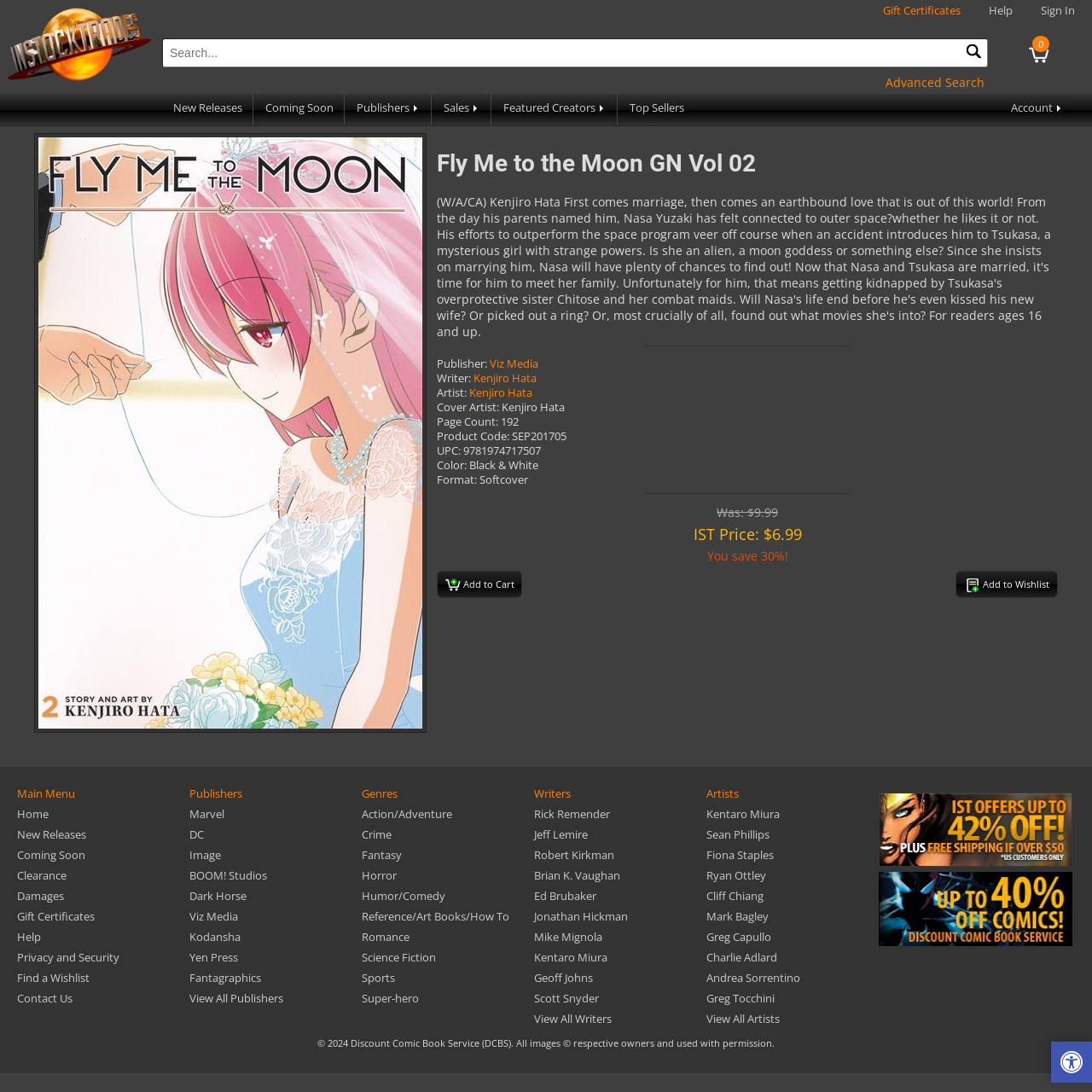What is the format of this graphic novel?
Examine the screenshot and reply with a single word or phrase.

Softcover